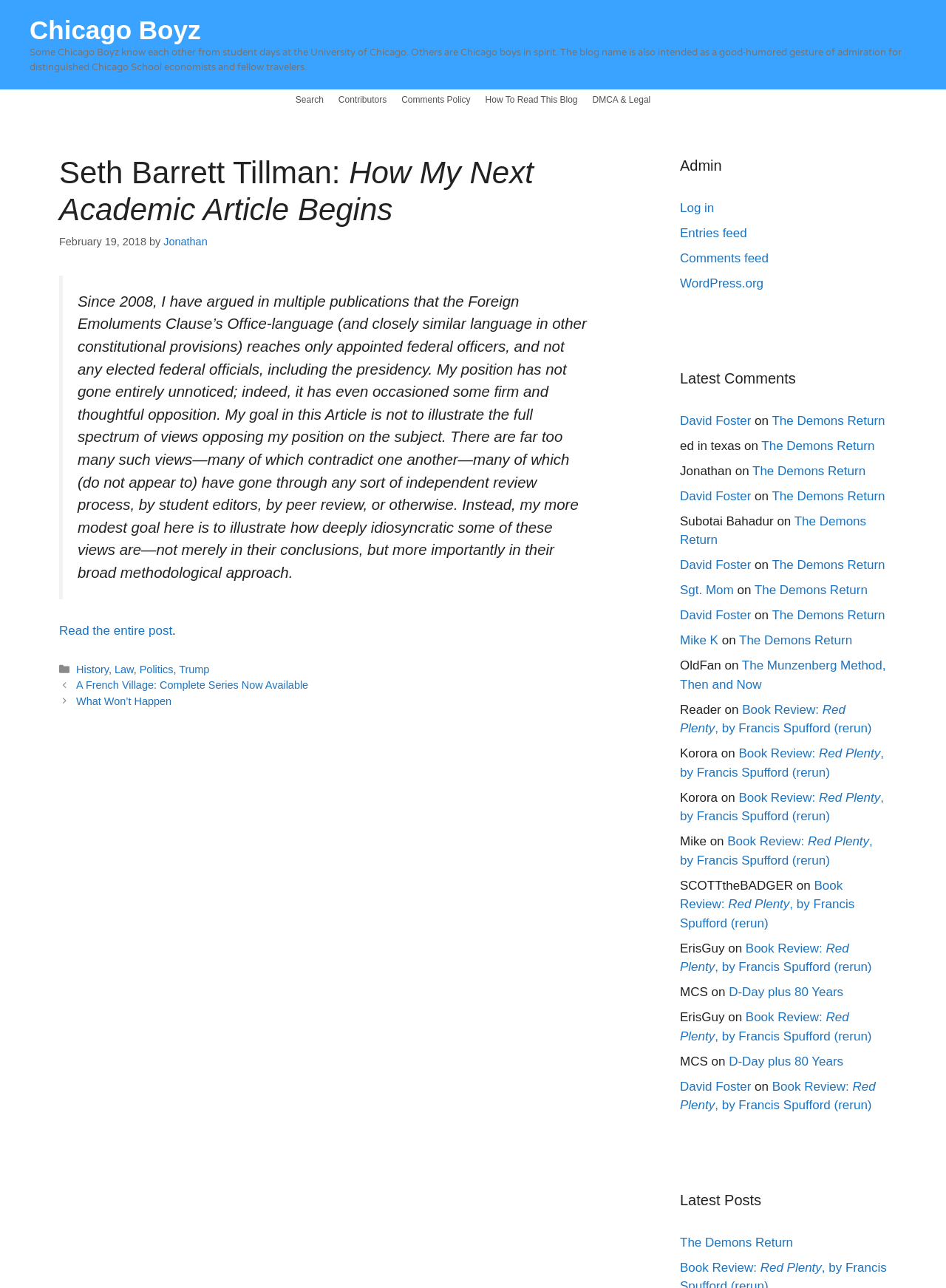Find the bounding box coordinates of the clickable area that will achieve the following instruction: "Click the 'Search' link".

[0.305, 0.069, 0.35, 0.085]